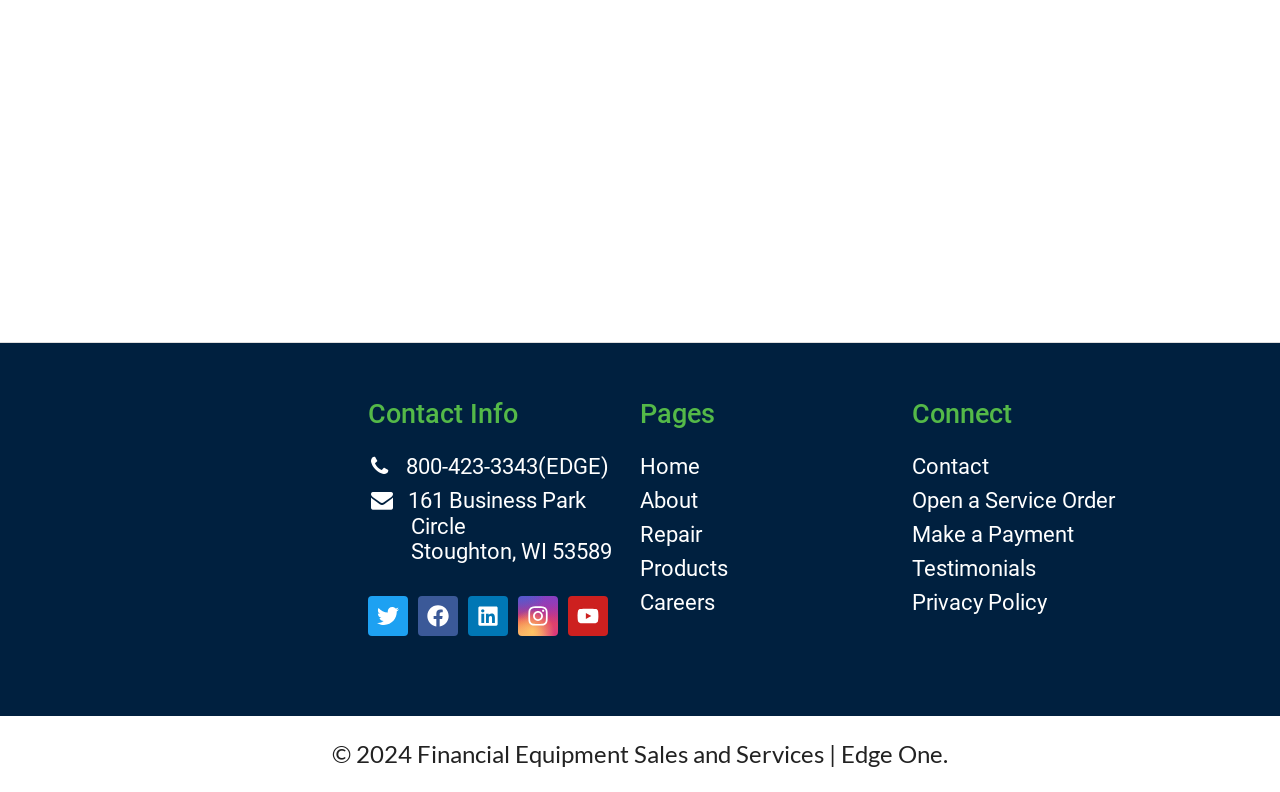Find the bounding box coordinates of the area that needs to be clicked in order to achieve the following instruction: "Click on AUTOMOBILE". The coordinates should be specified as four float numbers between 0 and 1, i.e., [left, top, right, bottom].

None